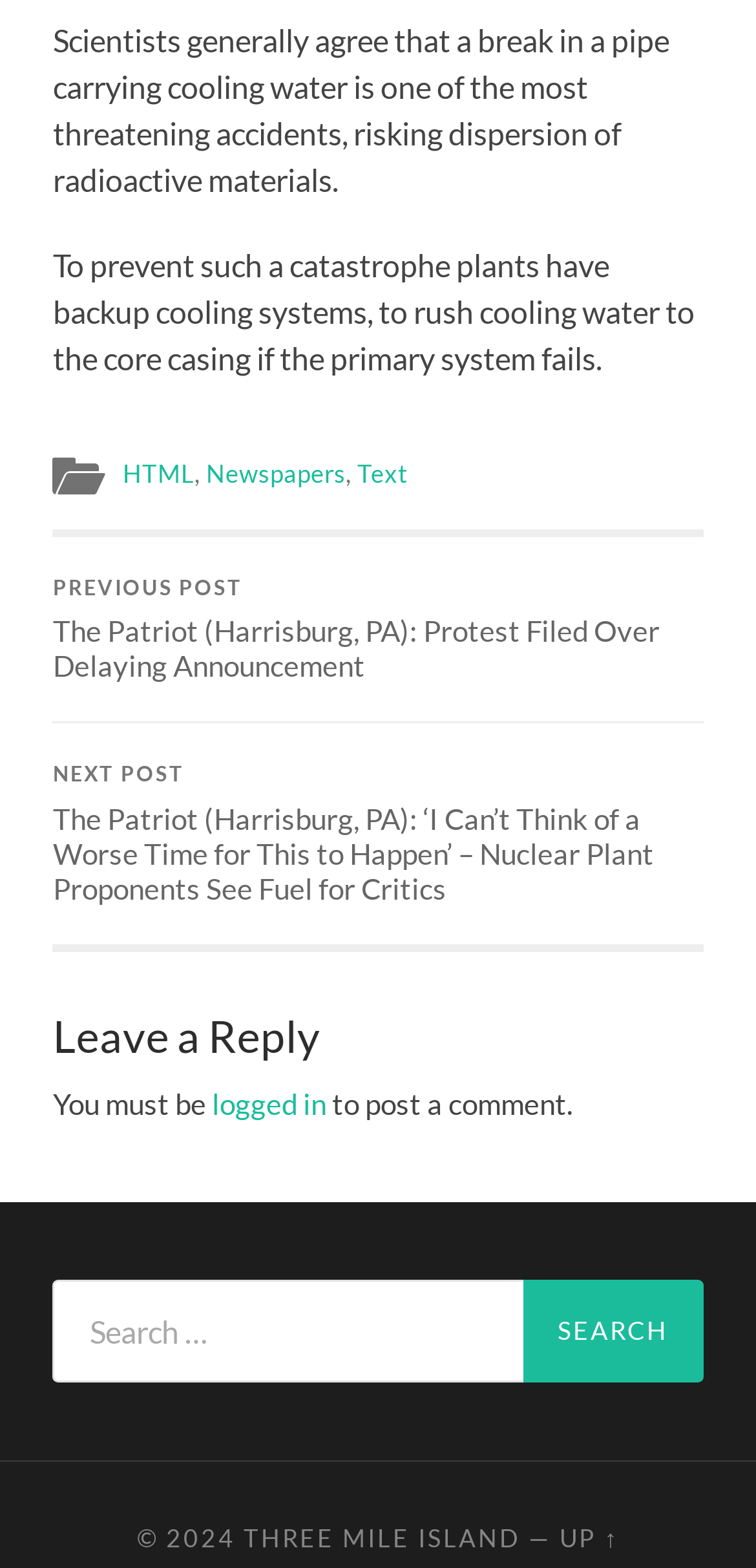Identify the bounding box coordinates of the HTML element based on this description: "Three Mile Island".

[0.323, 0.971, 0.689, 0.991]